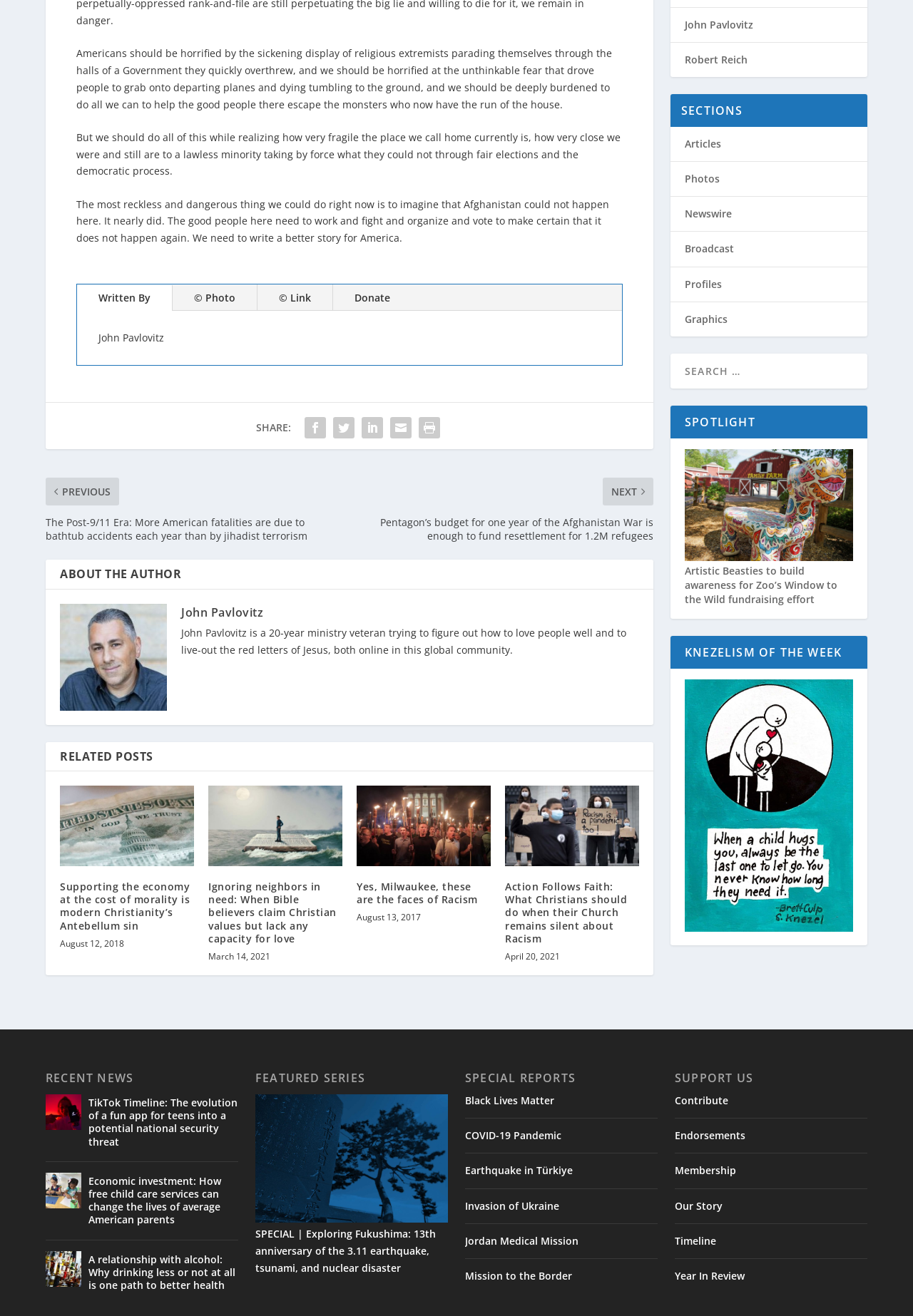What is the name of the section that lists news articles?
Based on the image, give a one-word or short phrase answer.

RECENT NEWS